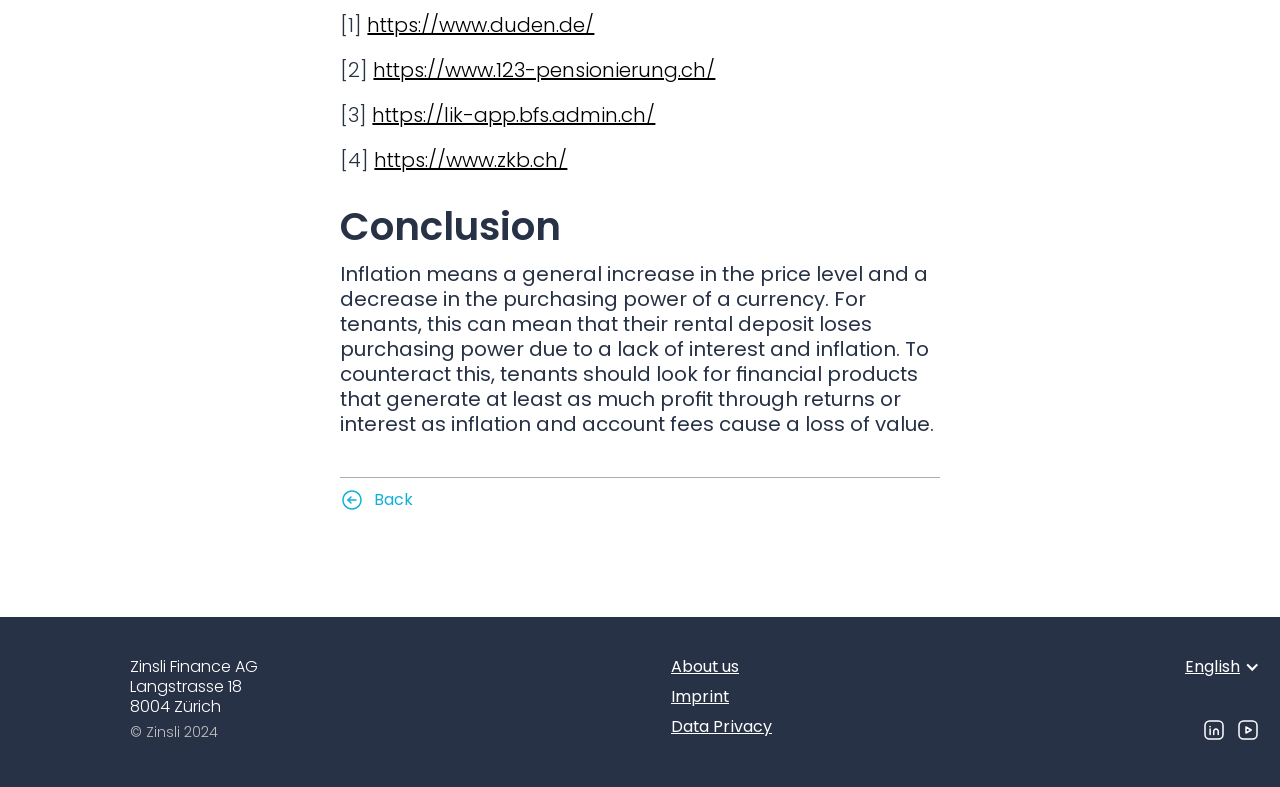What is inflation?
Give a detailed and exhaustive answer to the question.

According to the webpage, inflation is defined as a general increase in the price level and a decrease in the purchasing power of a currency, which can affect tenants' rental deposits.